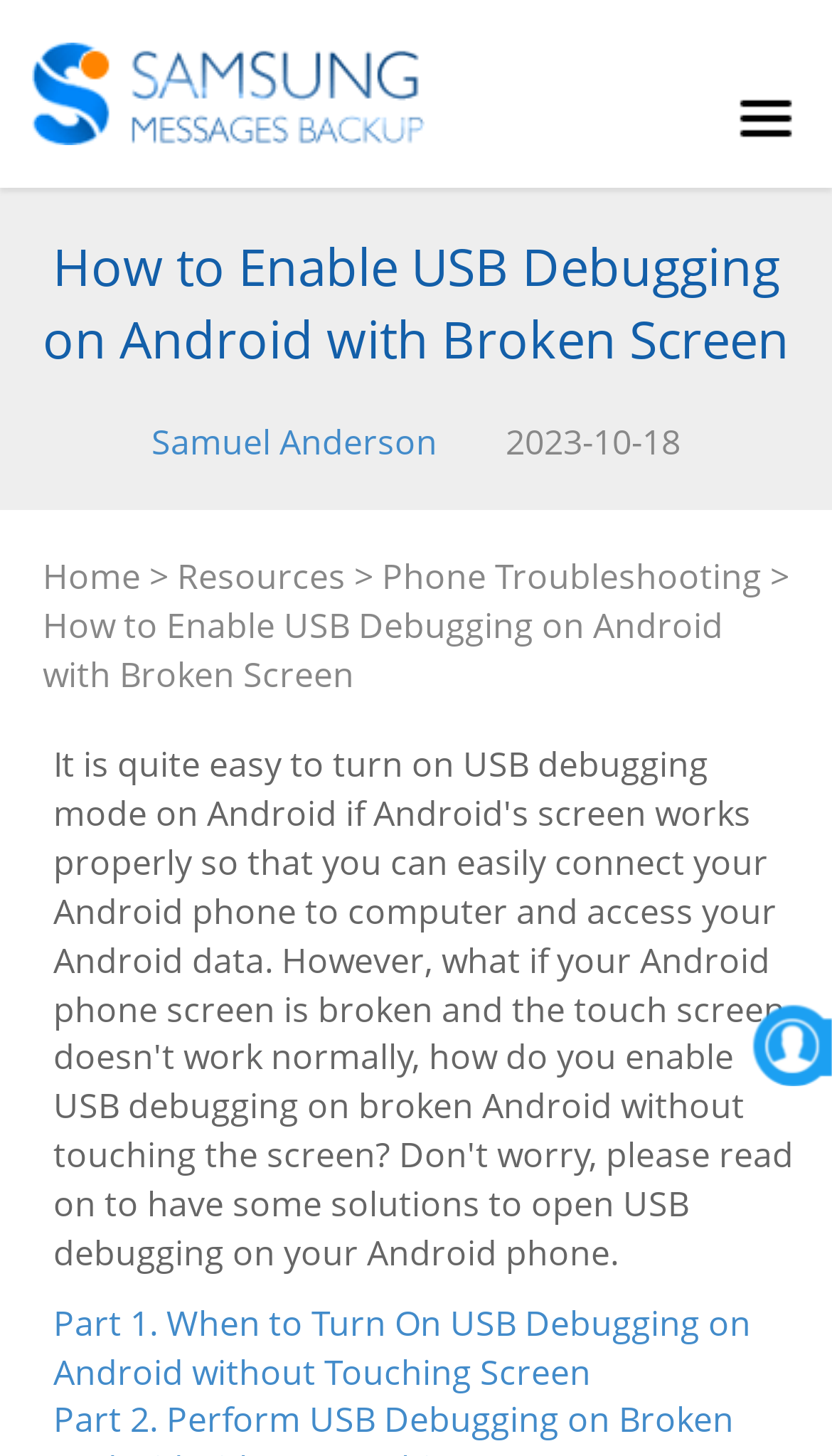Give a one-word or short-phrase answer to the following question: 
Who is the author of this article?

Samuel Anderson